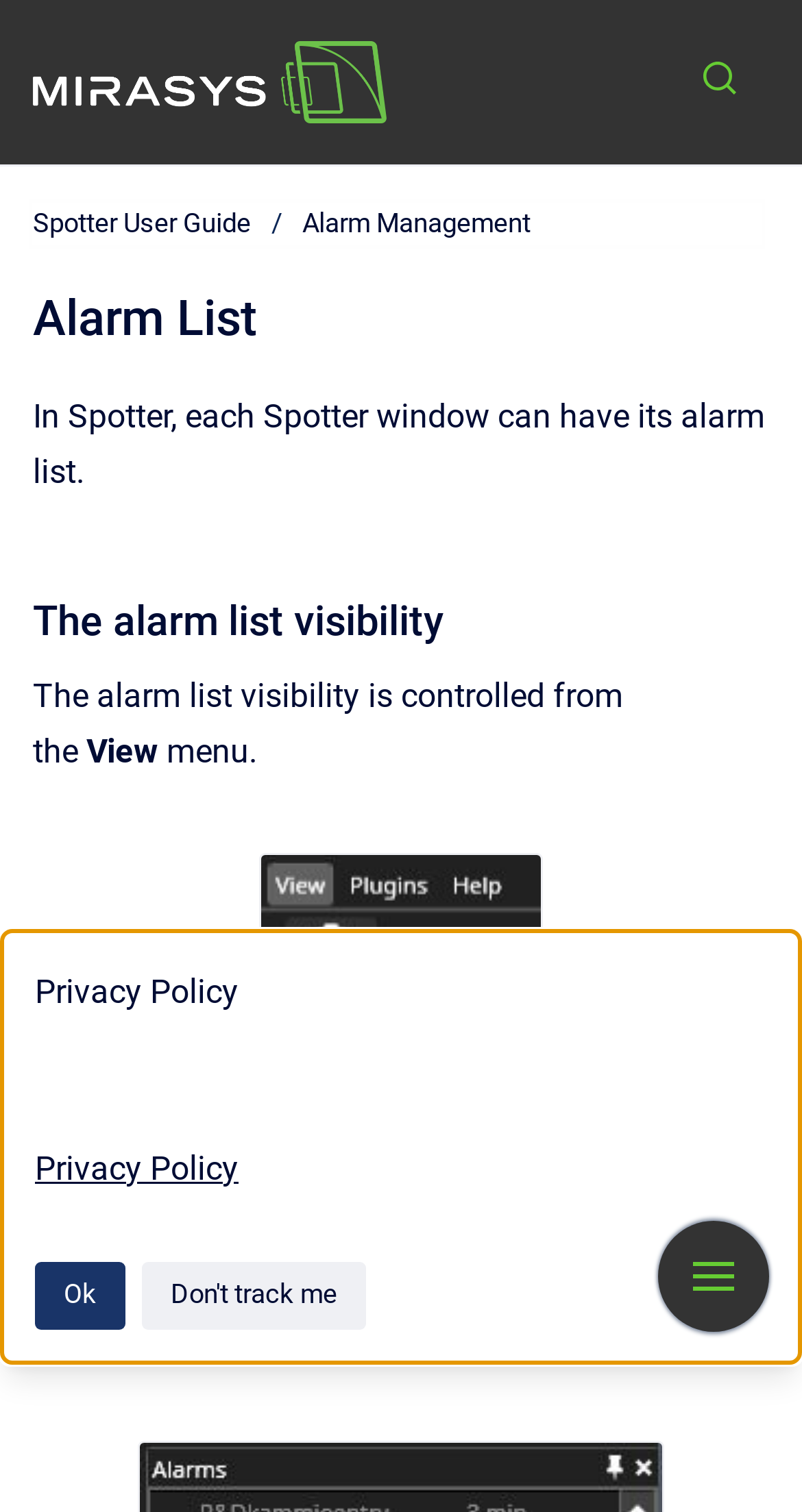What type of content is shown in the figure? Observe the screenshot and provide a one-word or short phrase answer.

image